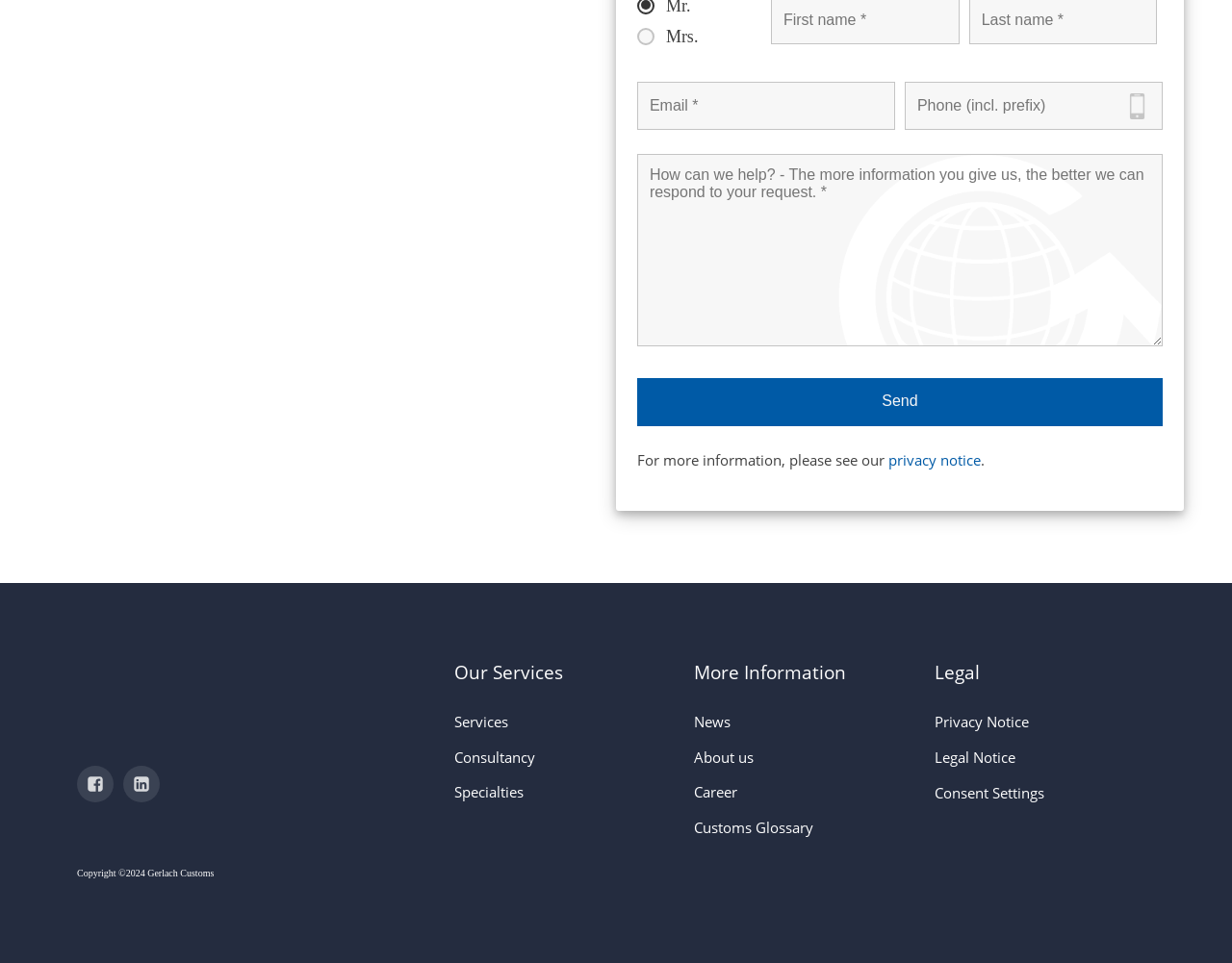For the element described, predict the bounding box coordinates as (top-left x, top-left y, bottom-right x, bottom-right y). All values should be between 0 and 1. Element description: aria-describedby="nf-error-221" name="phone" placeholder="Phone (incl. prefix)"

[0.734, 0.085, 0.944, 0.135]